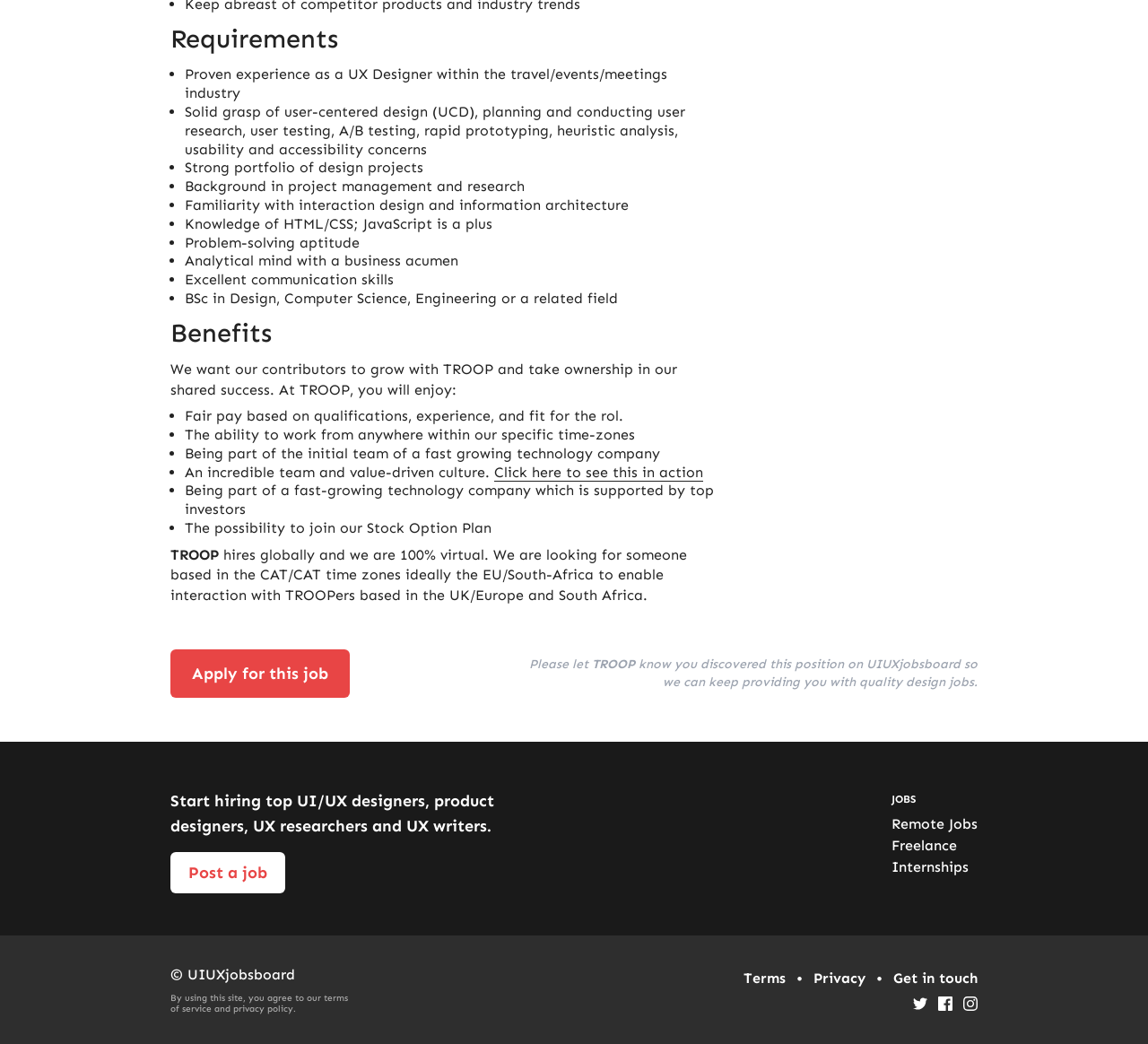Please find the bounding box coordinates of the clickable region needed to complete the following instruction: "Click the 'Apply for this job' button". The bounding box coordinates must consist of four float numbers between 0 and 1, i.e., [left, top, right, bottom].

[0.148, 0.622, 0.305, 0.668]